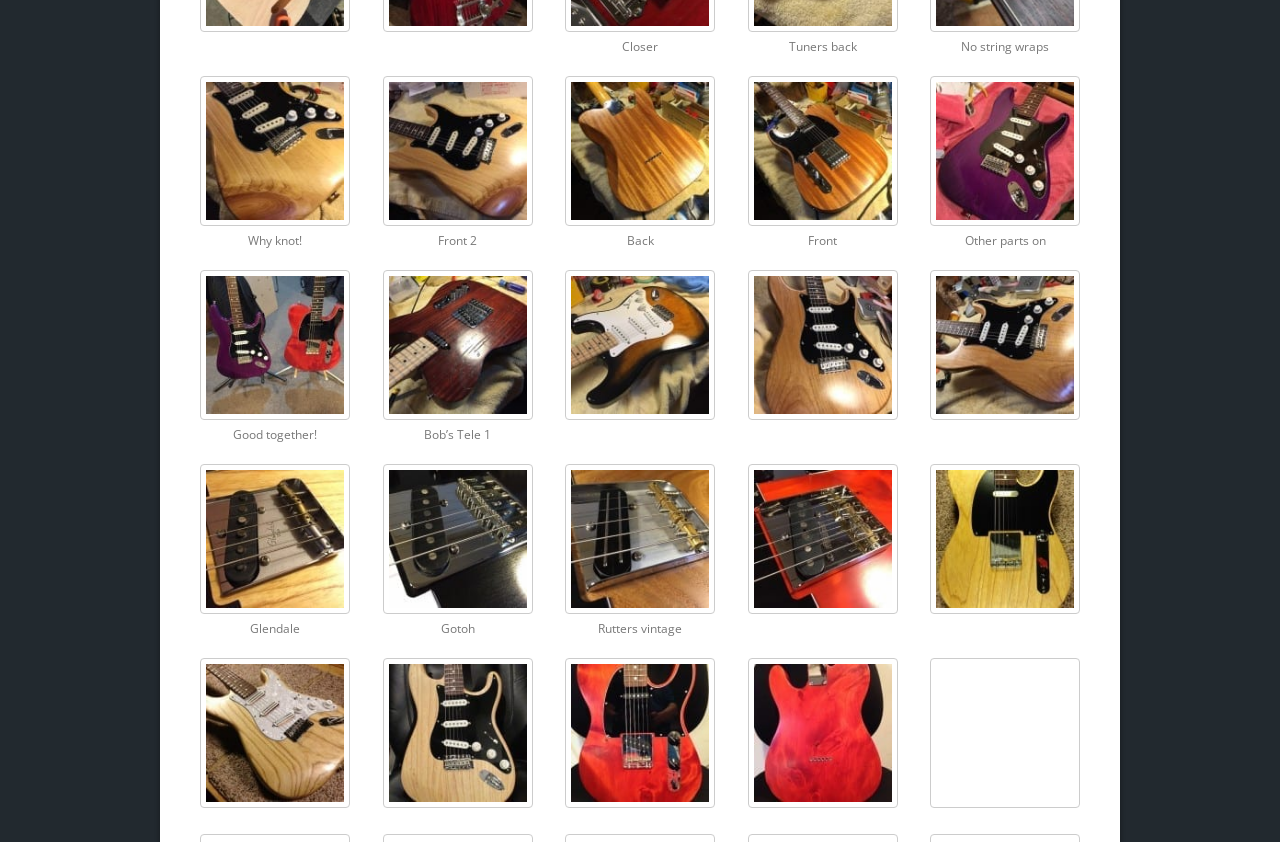Could you highlight the region that needs to be clicked to execute the instruction: "Click the 'Glendale' link"?

[0.156, 0.709, 0.273, 0.735]